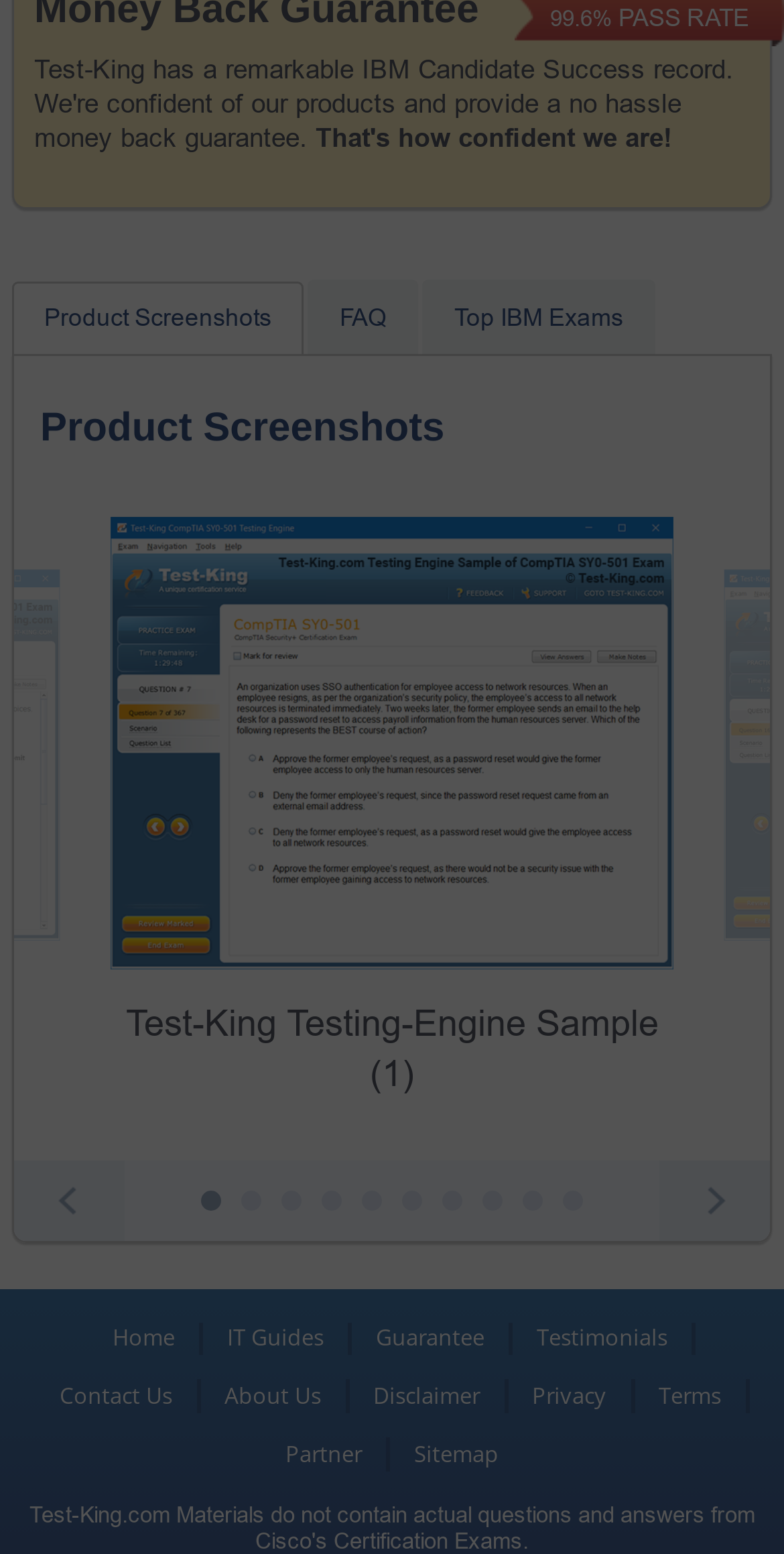How many links are present in the footer section of the webpage?
Please ensure your answer is as detailed and informative as possible.

The footer section of the webpage contains 11 links, including 'Home', 'IT Guides', 'Guarantee', 'Testimonials', 'Contact Us', 'About Us', 'Disclaimer', 'Privacy', 'Terms', 'Partner', and 'Sitemap'.